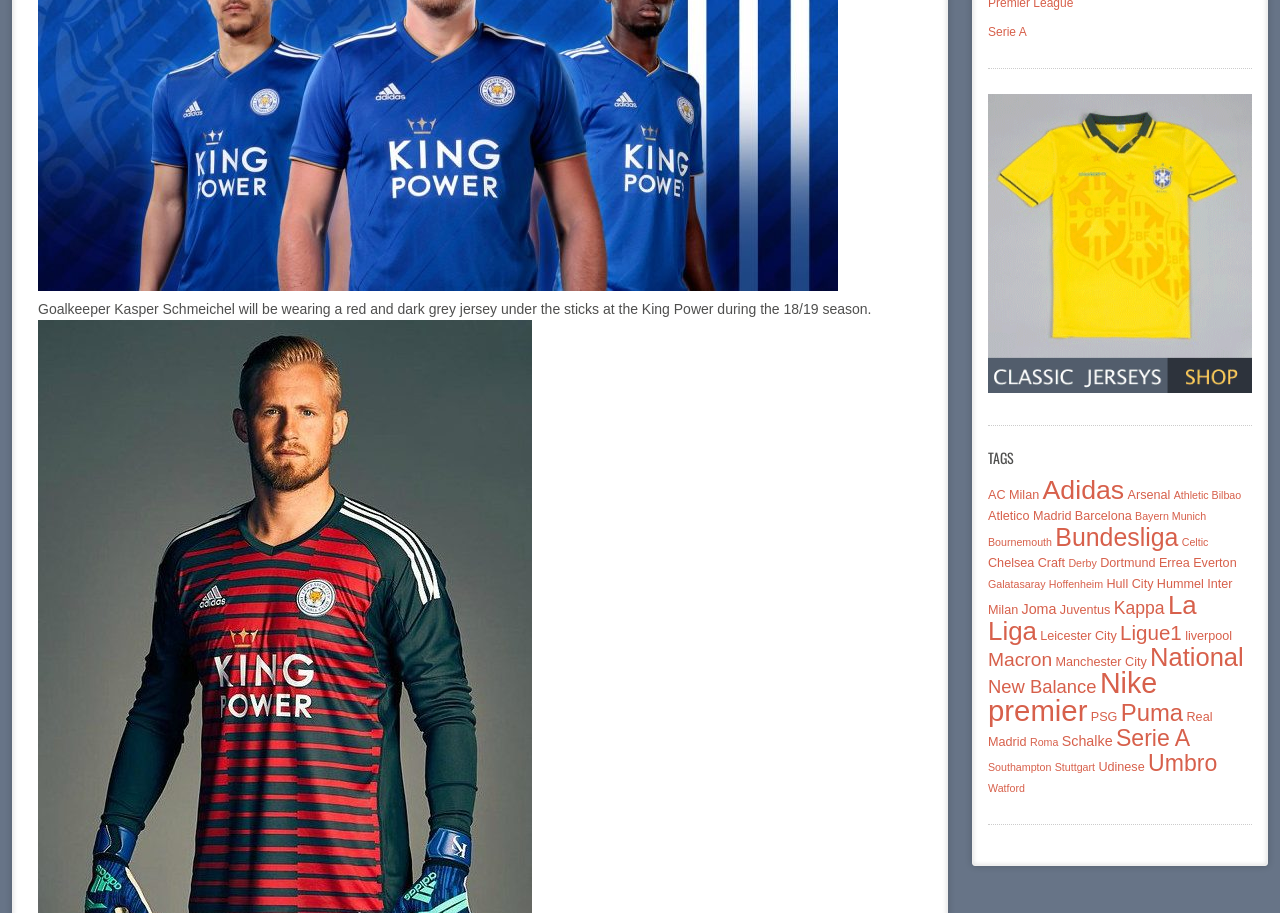What is the category of the 'Roma' team?
Please provide a single word or phrase as the answer based on the screenshot.

Serie A